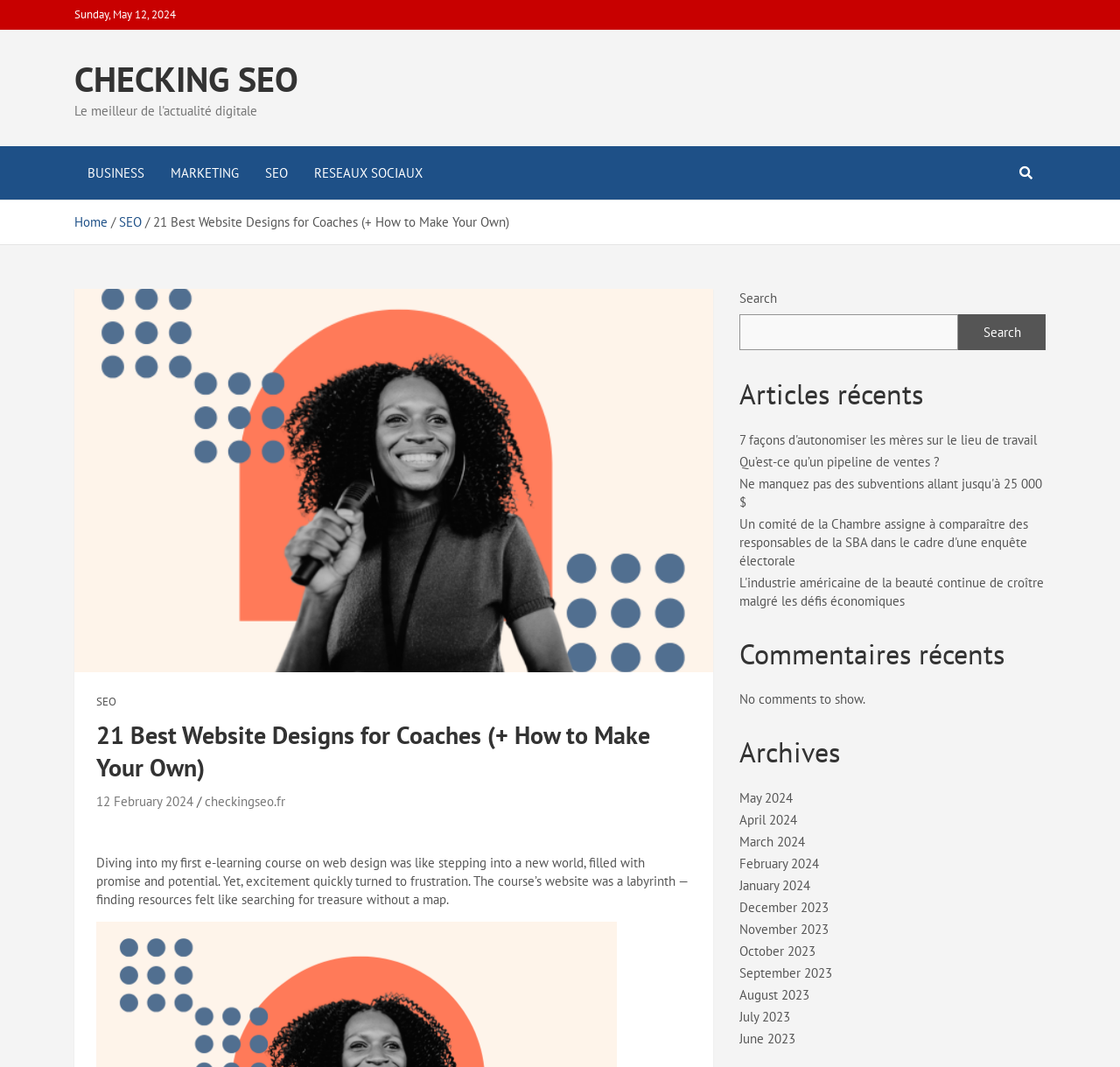Please find the main title text of this webpage.

21 Best Website Designs for Coaches (+ How to Make Your Own)